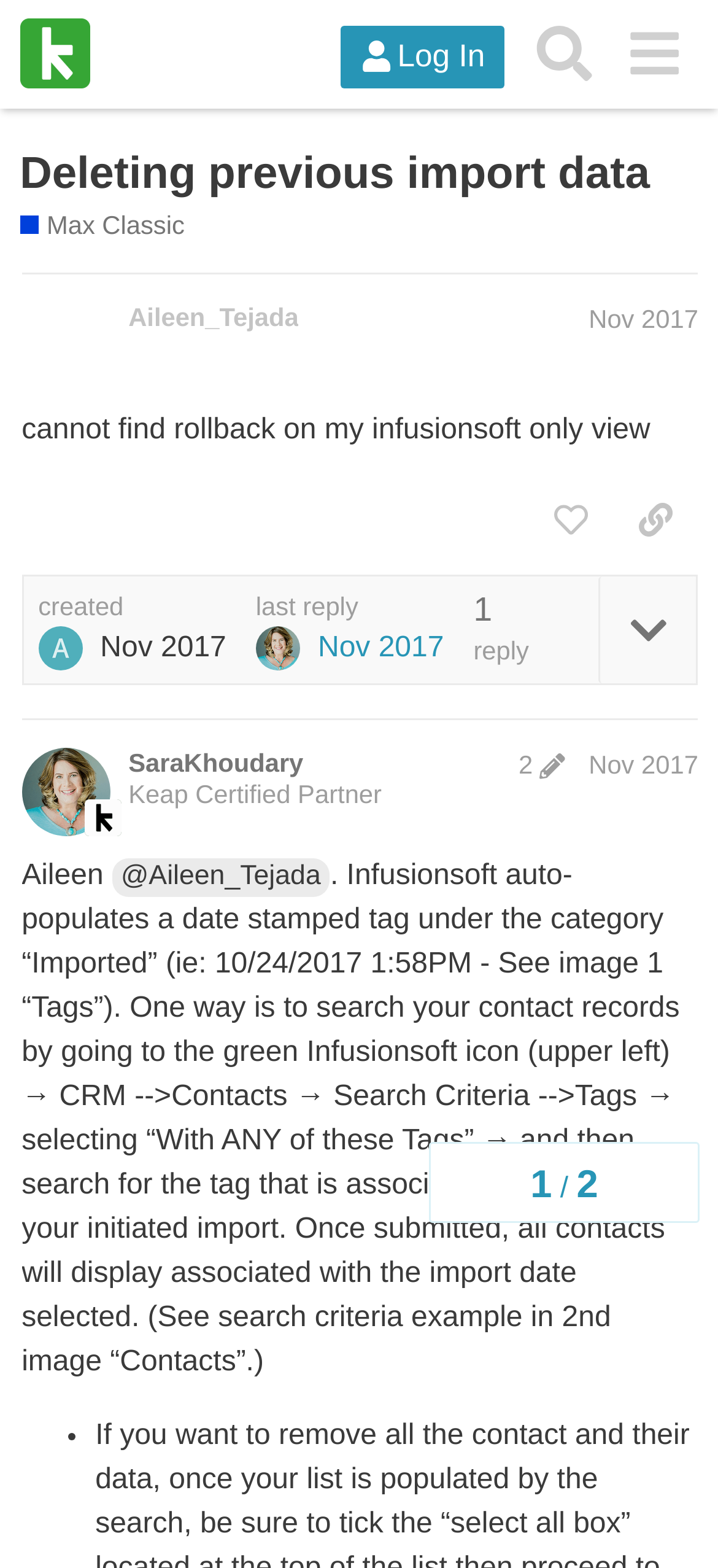Identify the bounding box coordinates for the element you need to click to achieve the following task: "Contact us through the provided link". The coordinates must be four float values ranging from 0 to 1, formatted as [left, top, right, bottom].

None